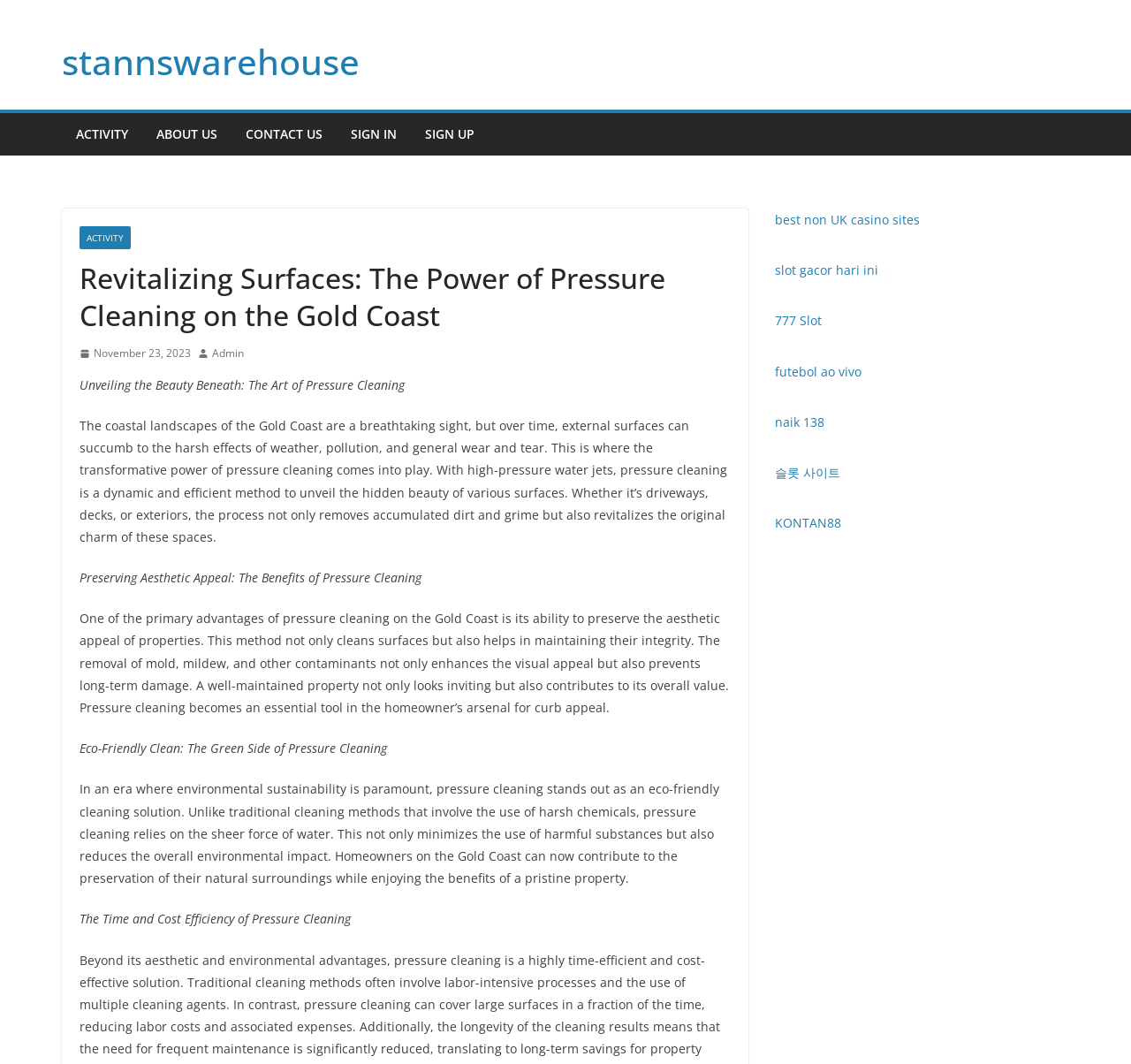Pinpoint the bounding box coordinates of the clickable area needed to execute the instruction: "Click on the 'SIGN IN' link". The coordinates should be specified as four float numbers between 0 and 1, i.e., [left, top, right, bottom].

[0.31, 0.115, 0.351, 0.138]